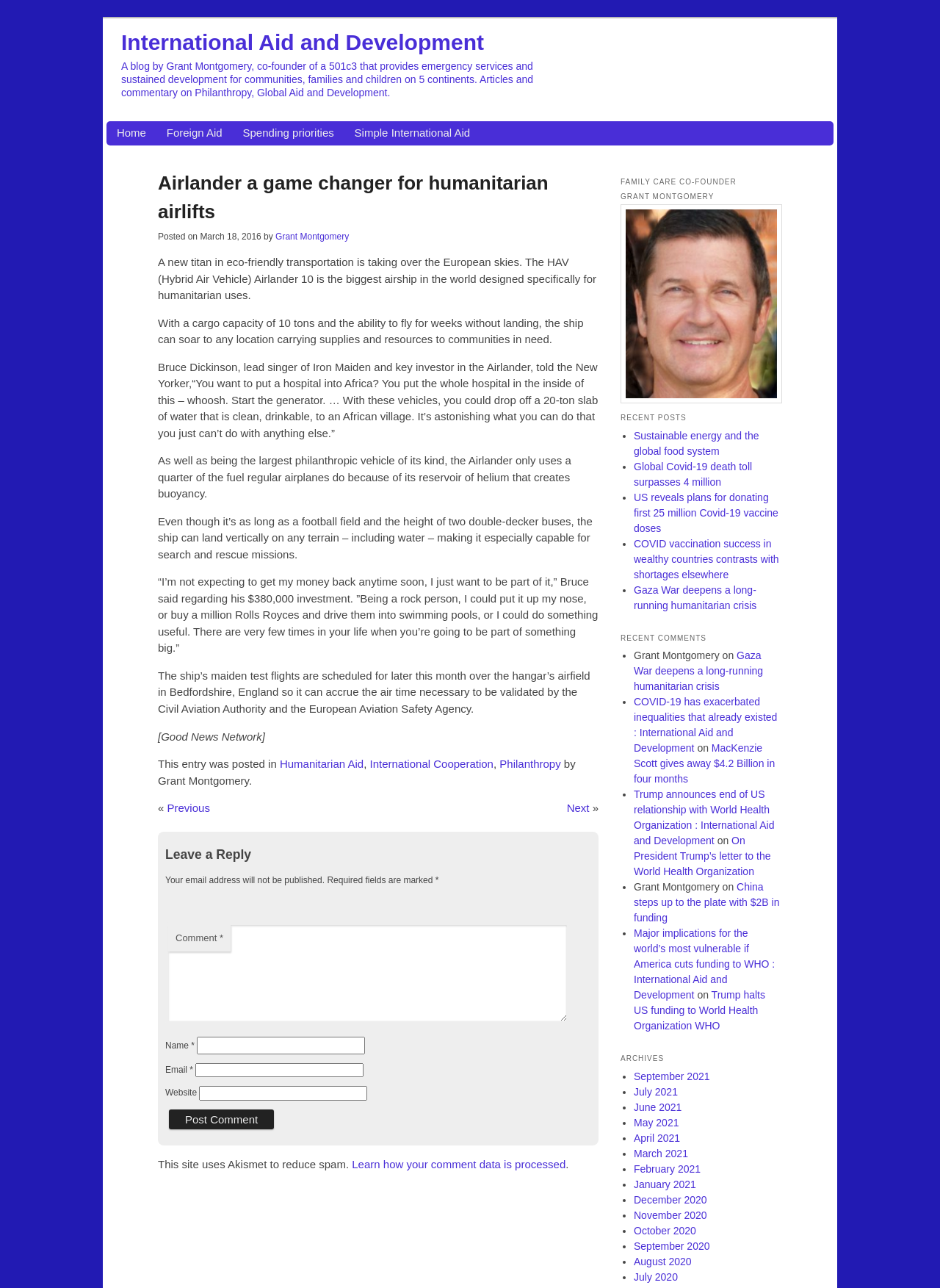Please identify the bounding box coordinates of the area that needs to be clicked to follow this instruction: "Leave a comment".

[0.176, 0.716, 0.606, 0.795]